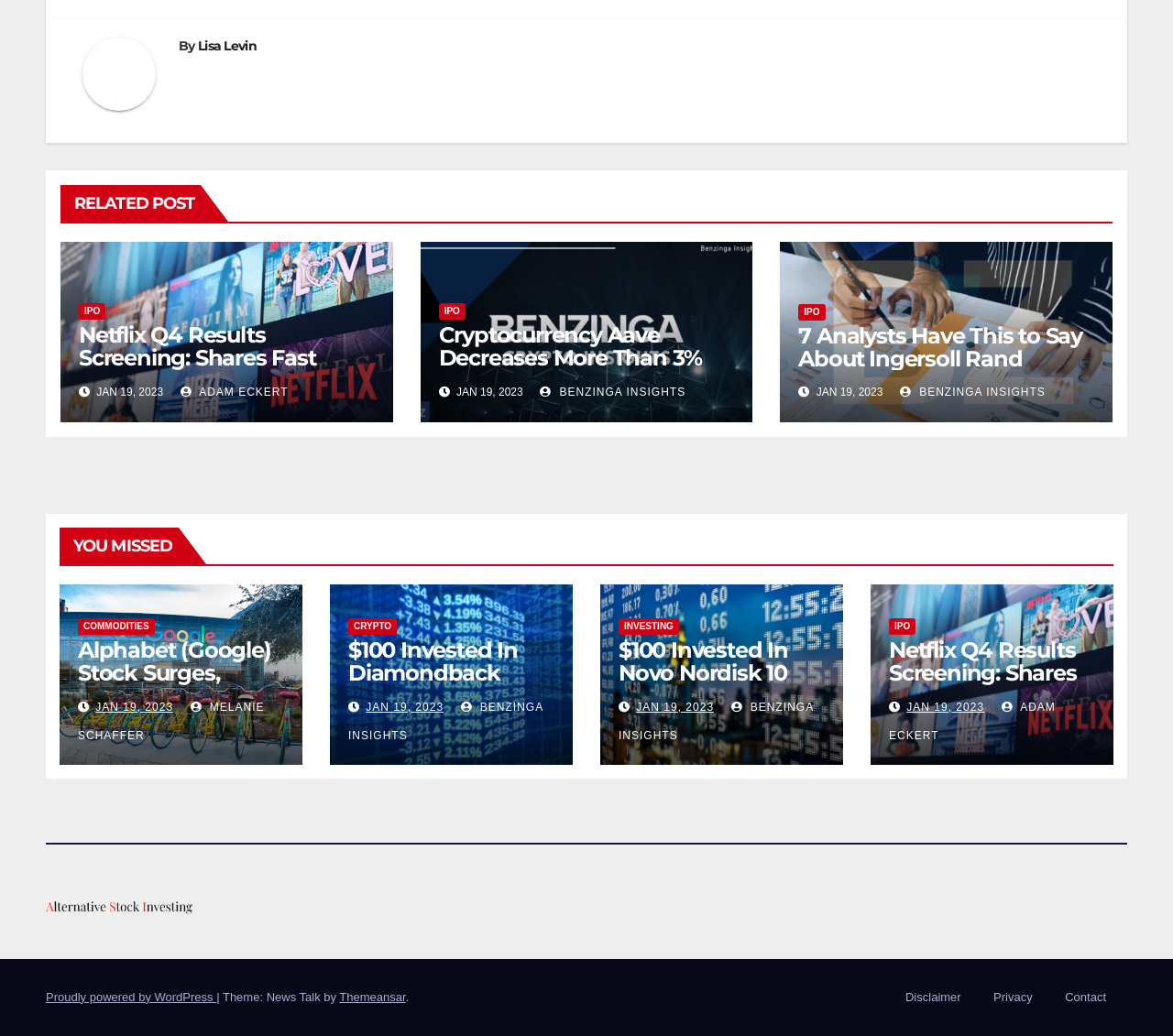Highlight the bounding box coordinates of the element that should be clicked to carry out the following instruction: "Read the 'Cryptocurrency Aave Decreases More Than 3% Within 24 hours' news". The coordinates must be given as four float numbers ranging from 0 to 1, i.e., [left, top, right, bottom].

[0.374, 0.312, 0.626, 0.357]